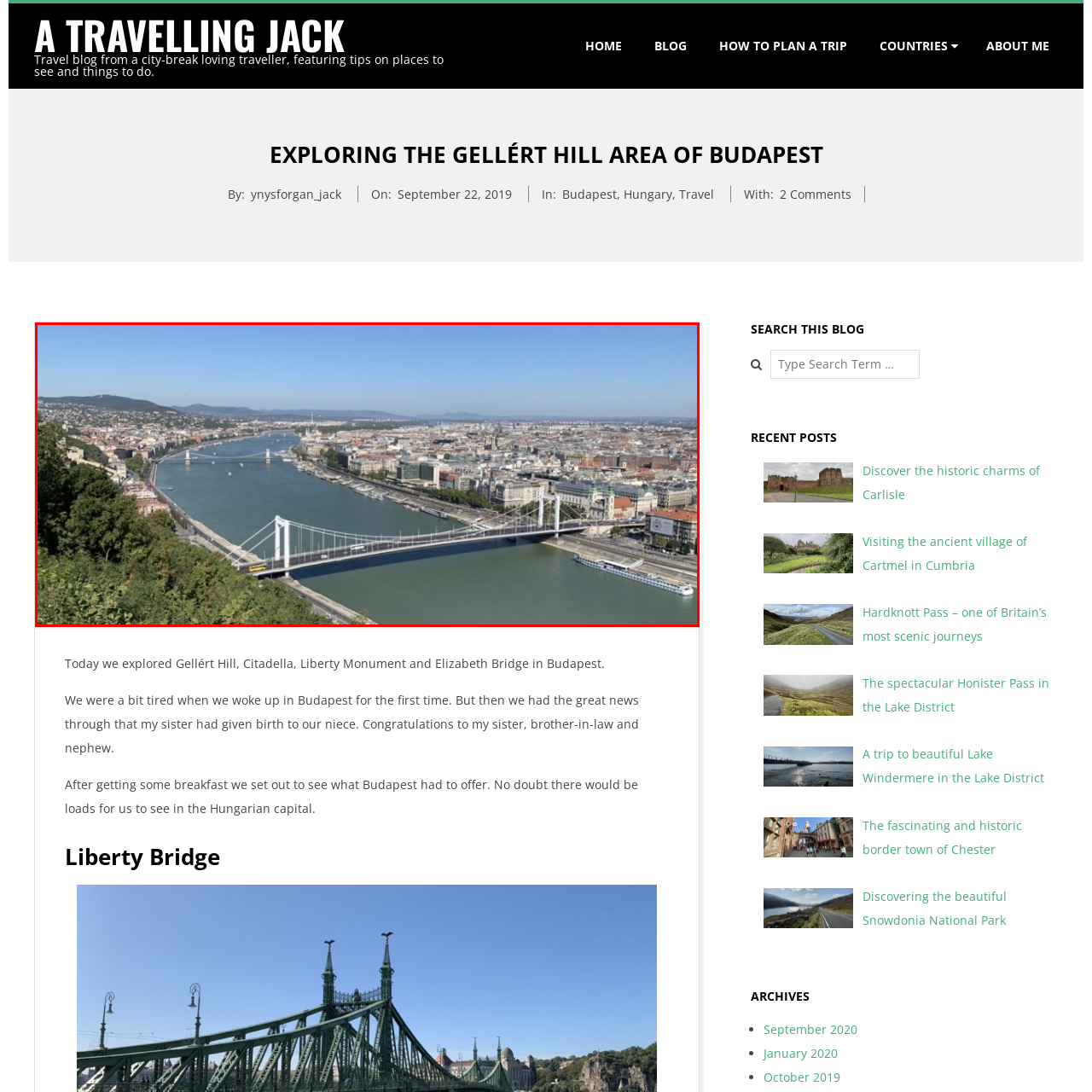What is the name of the hill in the image?
Focus on the image bounded by the red box and reply with a one-word or phrase answer.

Gellért Hill